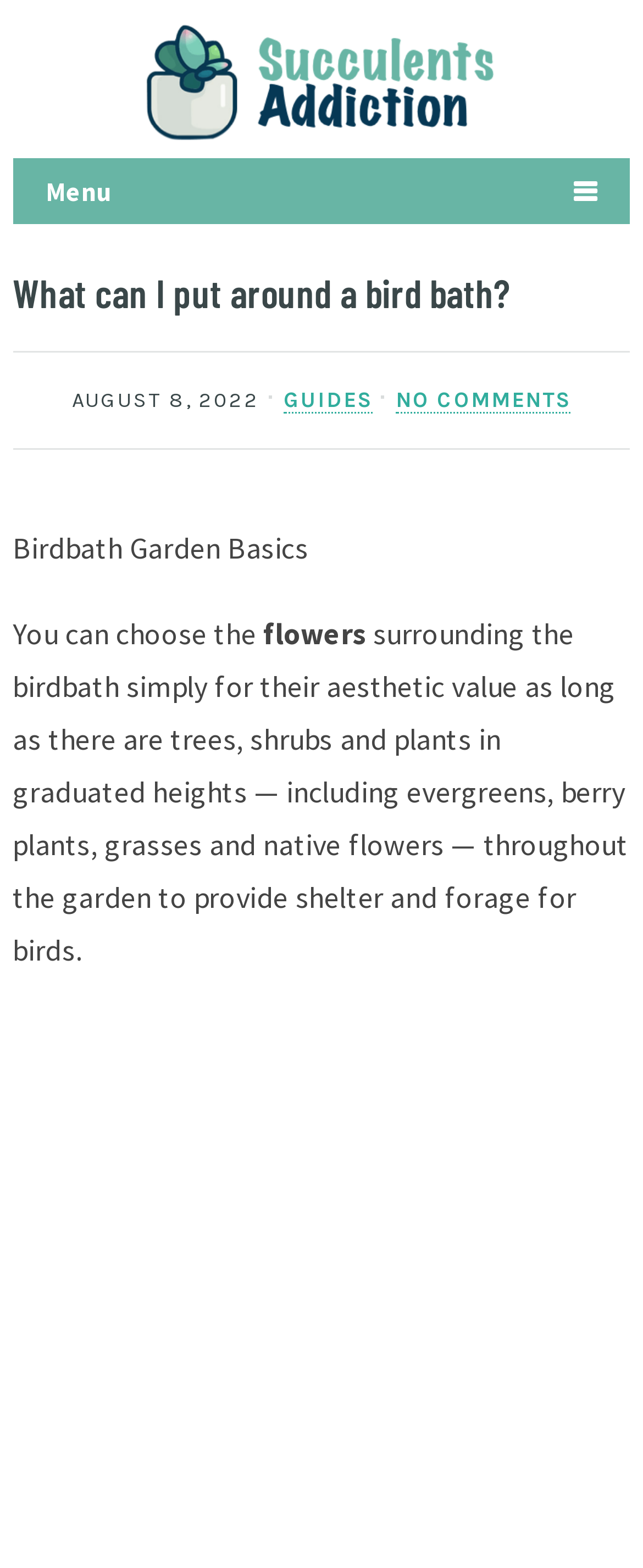Using the webpage screenshot, locate the HTML element that fits the following description and provide its bounding box: "Menu".

[0.02, 0.101, 0.98, 0.143]